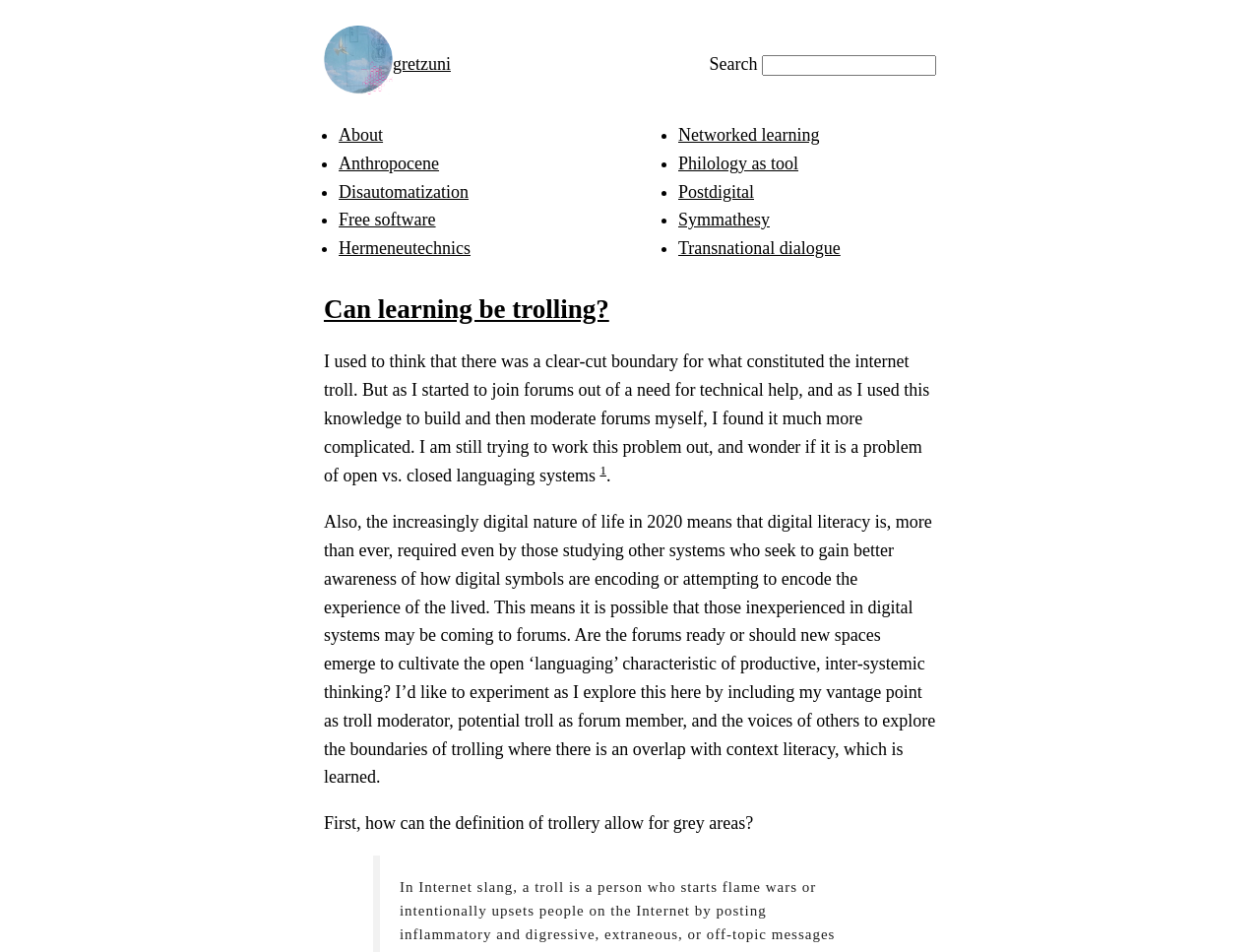What is the author trying to explore in this article?
Look at the screenshot and give a one-word or phrase answer.

Boundaries of trolling